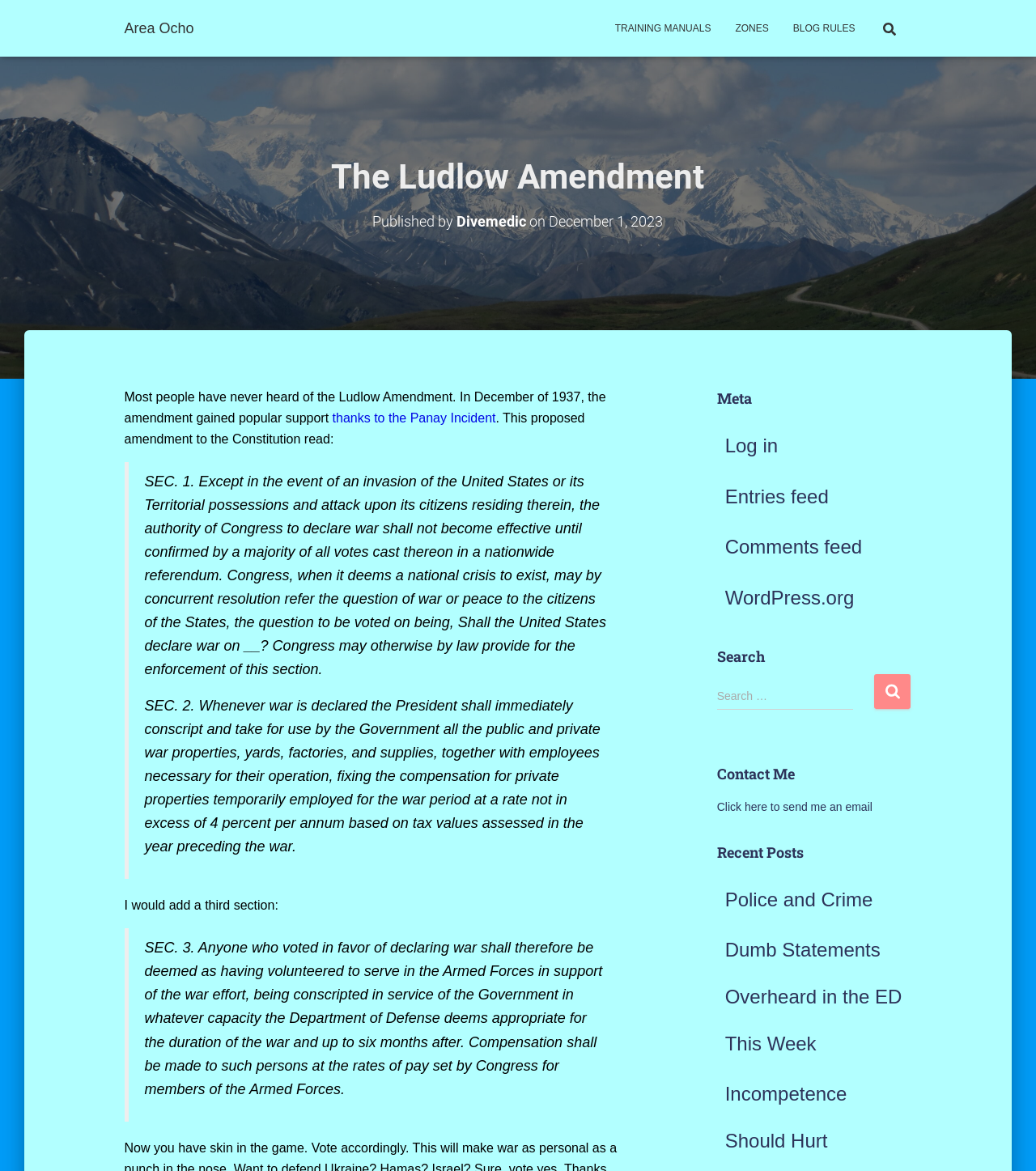Given the element description: "thanks to the Panay Incident", predict the bounding box coordinates of this UI element. The coordinates must be four float numbers between 0 and 1, given as [left, top, right, bottom].

[0.321, 0.351, 0.479, 0.363]